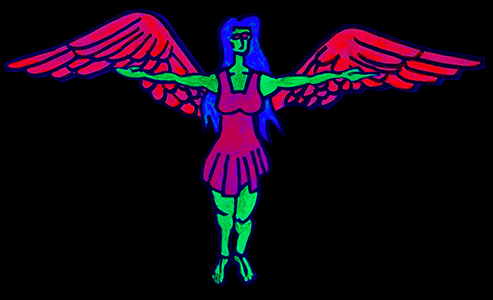What is the dominant color of the goddess's body?
Based on the screenshot, provide your answer in one word or phrase.

Green